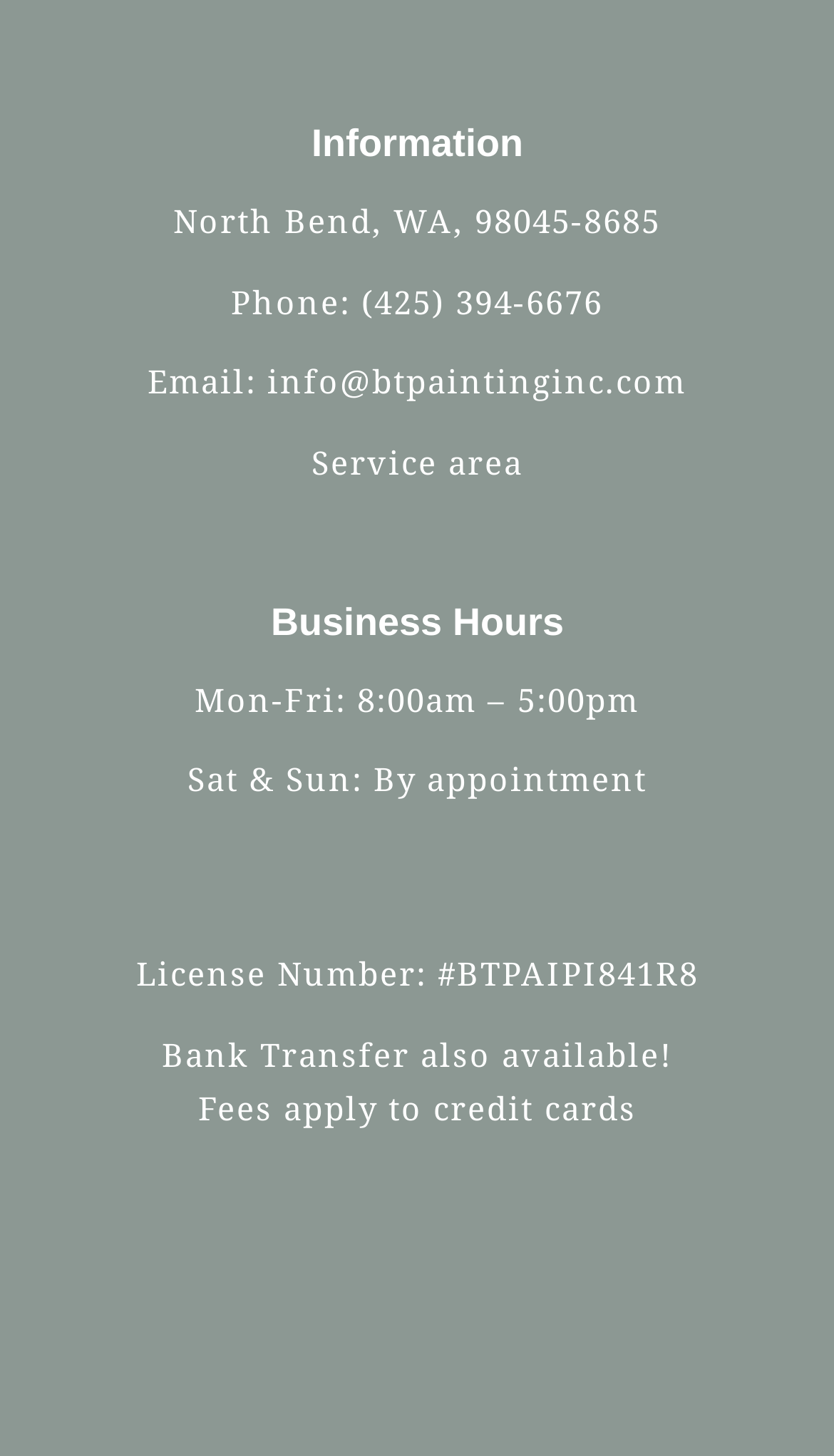Please find the bounding box coordinates of the element that you should click to achieve the following instruction: "Call the phone number". The coordinates should be presented as four float numbers between 0 and 1: [left, top, right, bottom].

[0.433, 0.192, 0.723, 0.221]